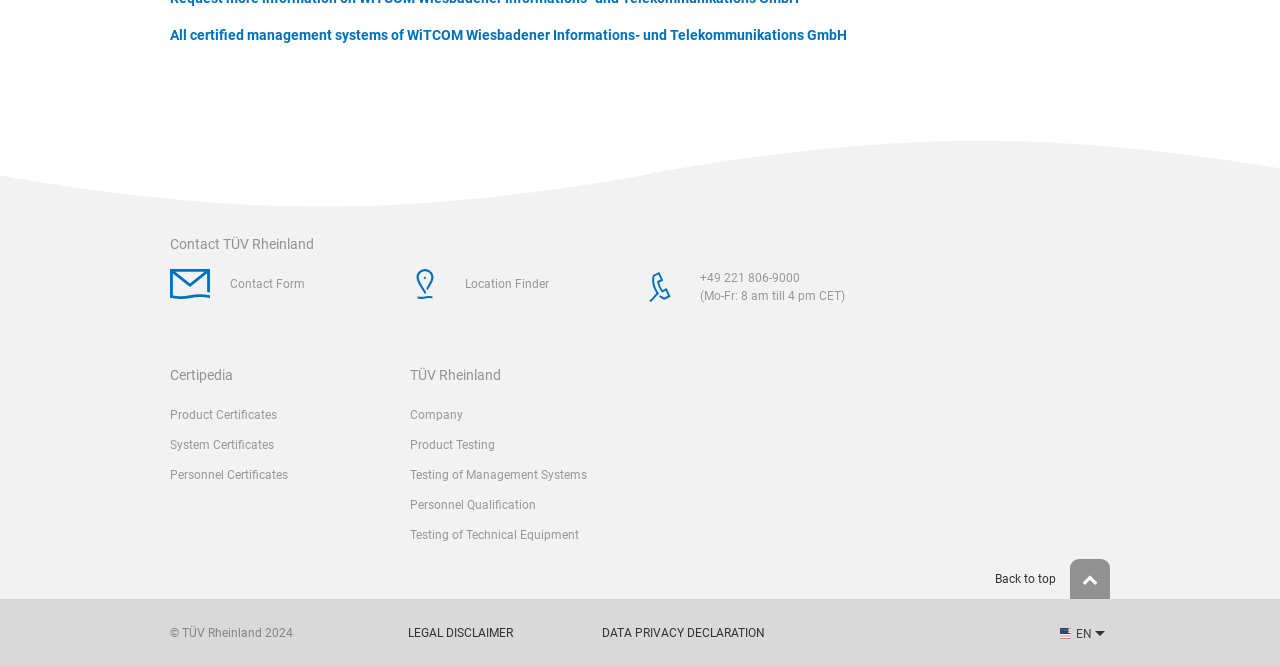Using the description "Data Privacy Declaration", locate and provide the bounding box of the UI element.

[0.47, 0.935, 0.597, 0.965]